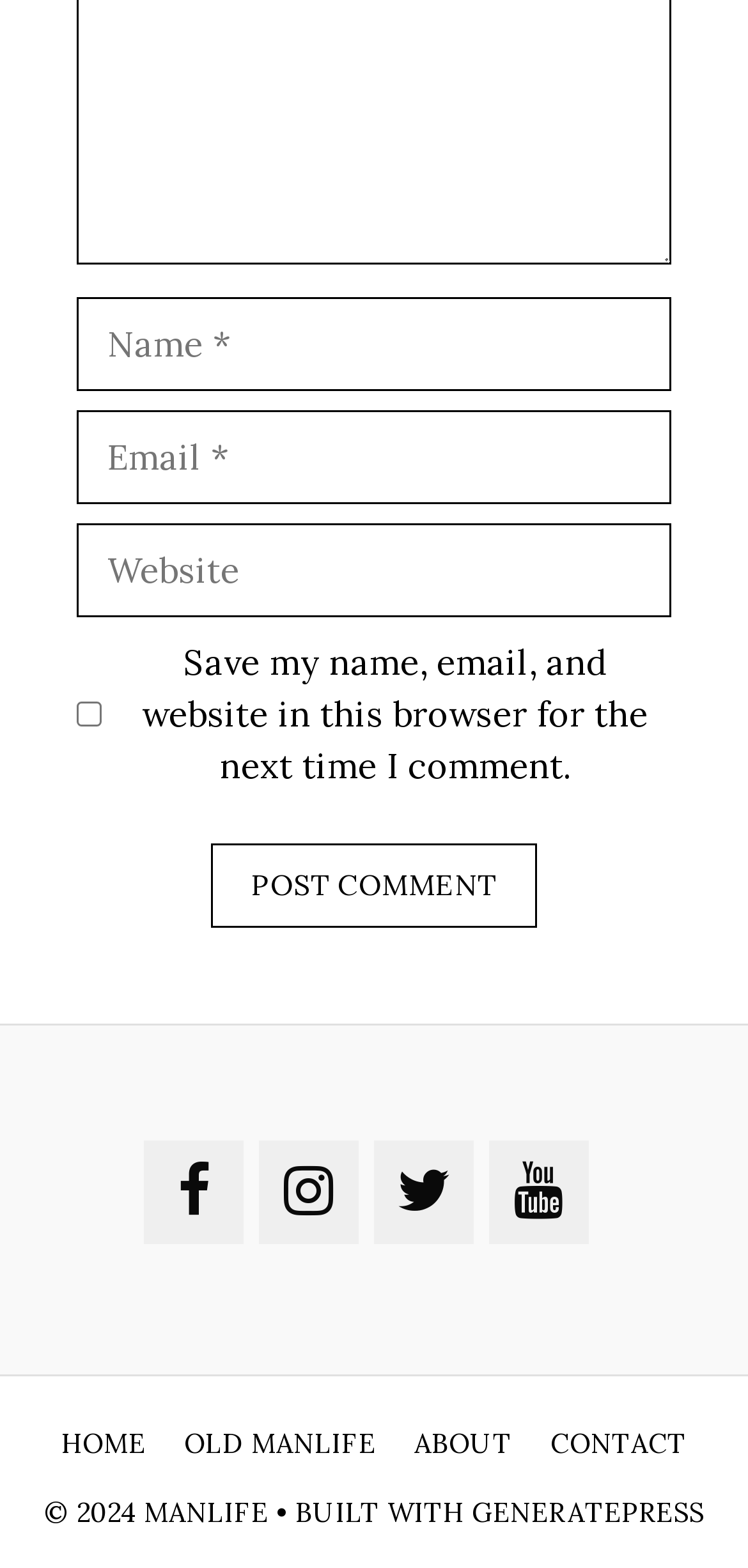What is the copyright year mentioned?
Use the screenshot to answer the question with a single word or phrase.

2024